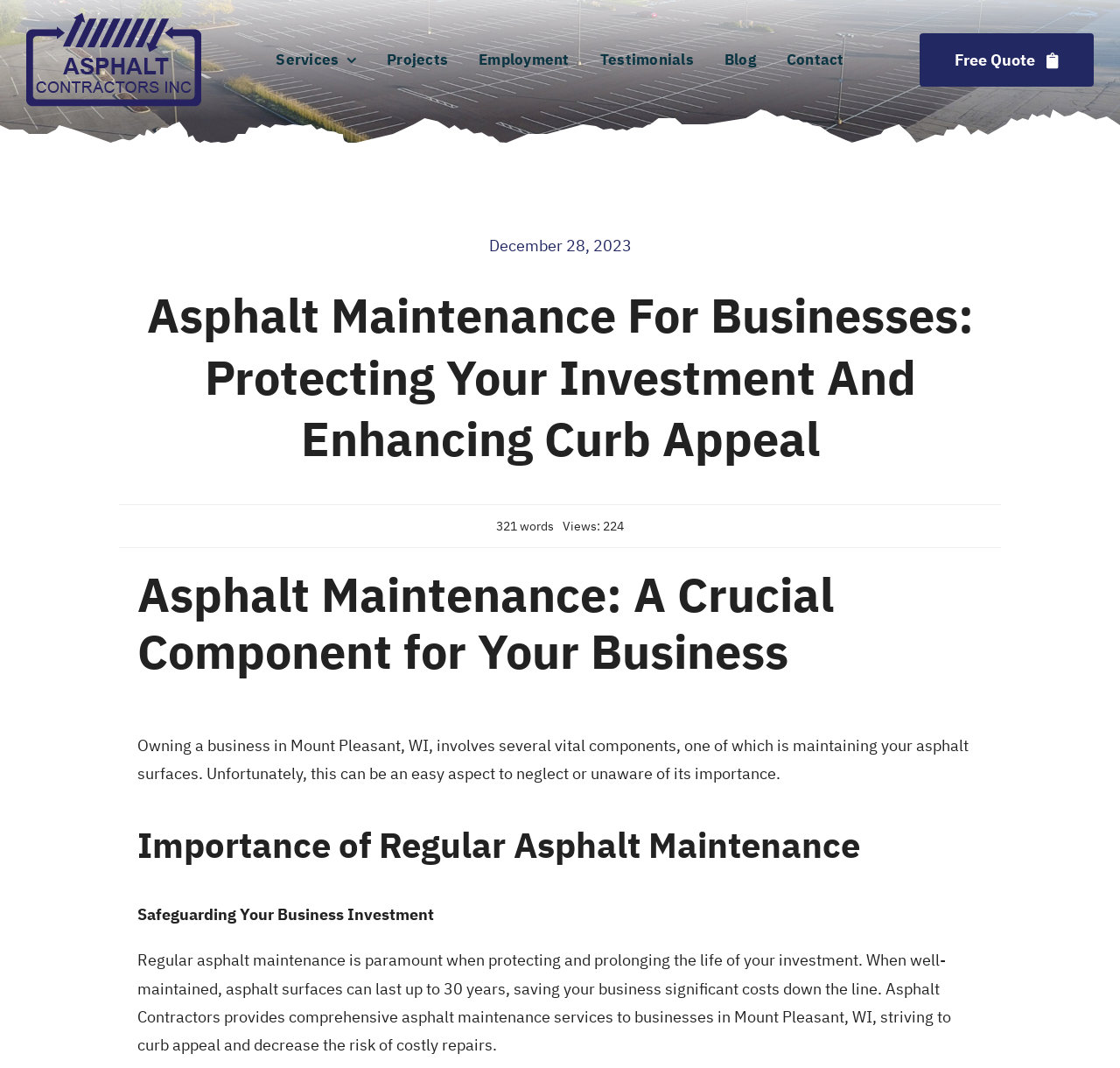What is the current date mentioned on the webpage?
Give a one-word or short phrase answer based on the image.

December 28, 2023